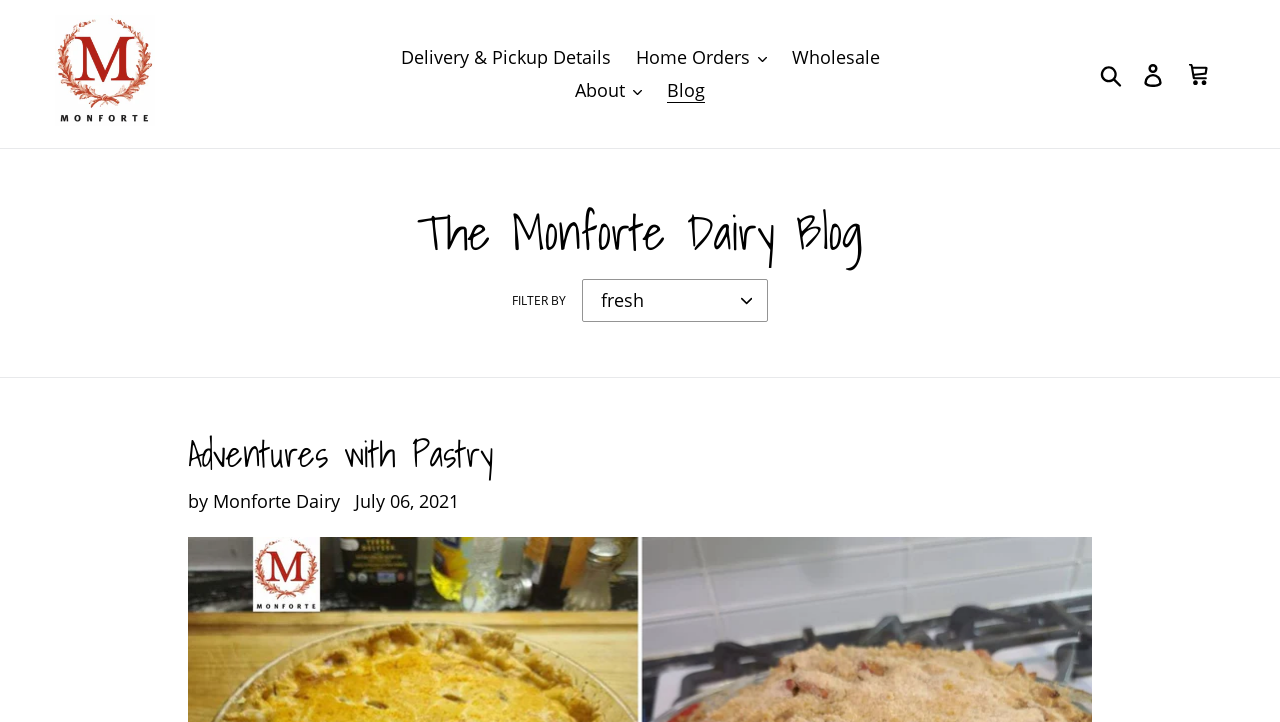Determine the bounding box coordinates of the area to click in order to meet this instruction: "search for products".

[0.855, 0.082, 0.884, 0.122]